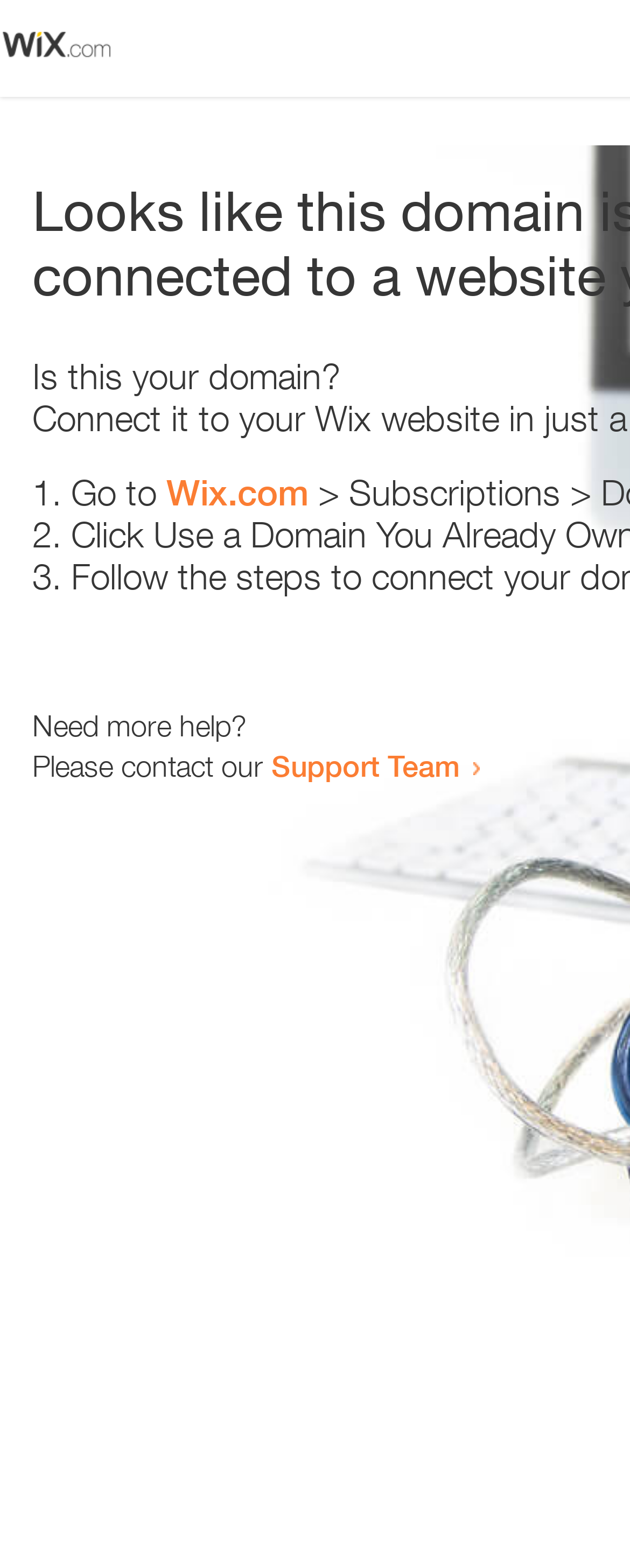Explain the features and main sections of the webpage comprehensively.

The webpage appears to be an error page, with a small image at the top left corner. Below the image, there is a question "Is this your domain?" in a prominent position. 

To the right of the question, there is a numbered list with three items. The first item starts with "1." and suggests going to "Wix.com". The second item starts with "2." and the third item starts with "3.", but their contents are not specified. 

Below the list, there is a section that offers help. It starts with the question "Need more help?" and provides a contact option, "Please contact our Support Team", which is a clickable link.